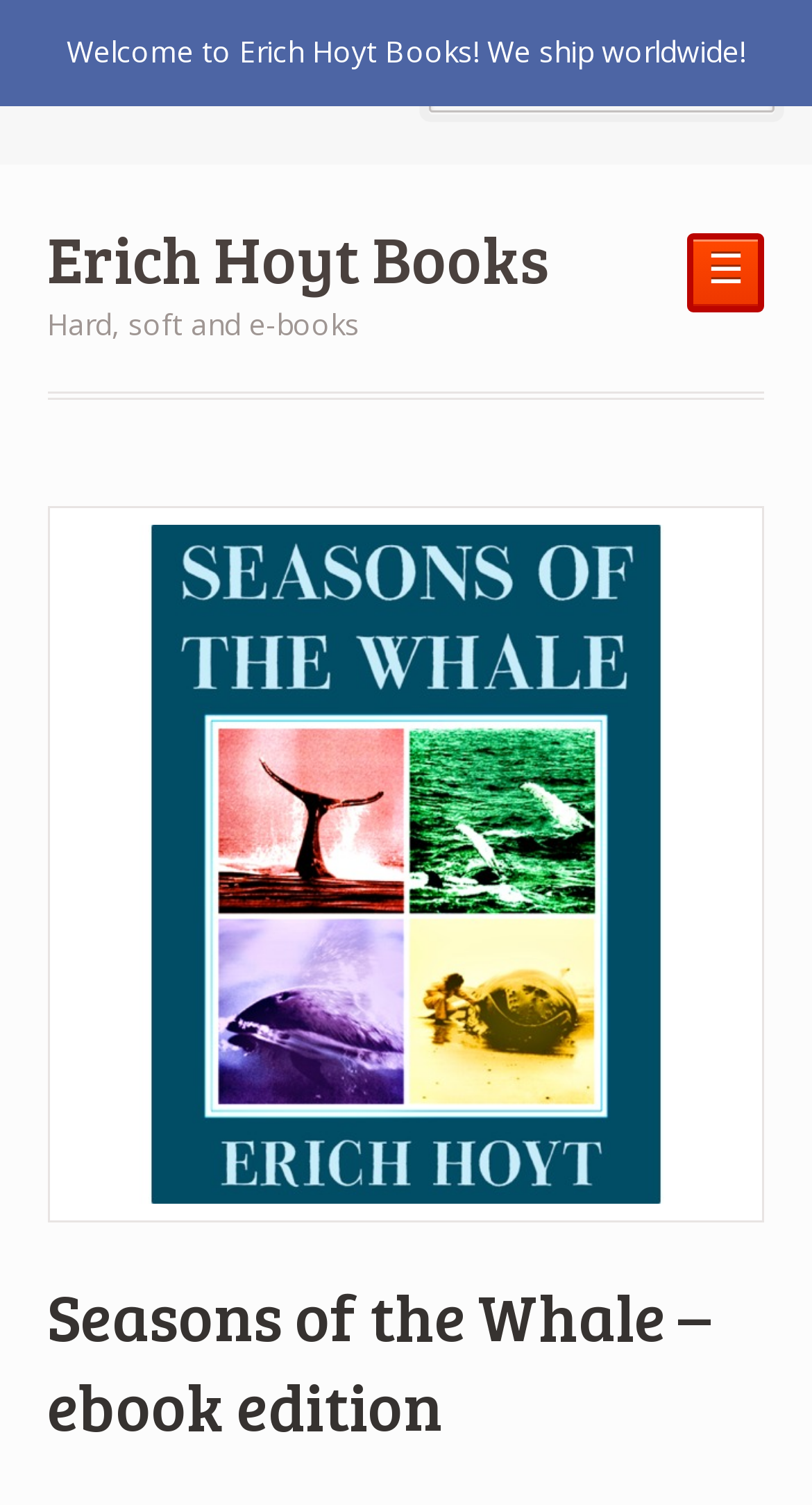What is the title of the ebook being featured?
Provide an in-depth and detailed explanation in response to the question.

I found the title of the ebook by looking at the heading element with the text 'Seasons of the Whale – ebook edition' which is located near the bottom of the page, indicating that the ebook being featured is 'Seasons of the Whale'.